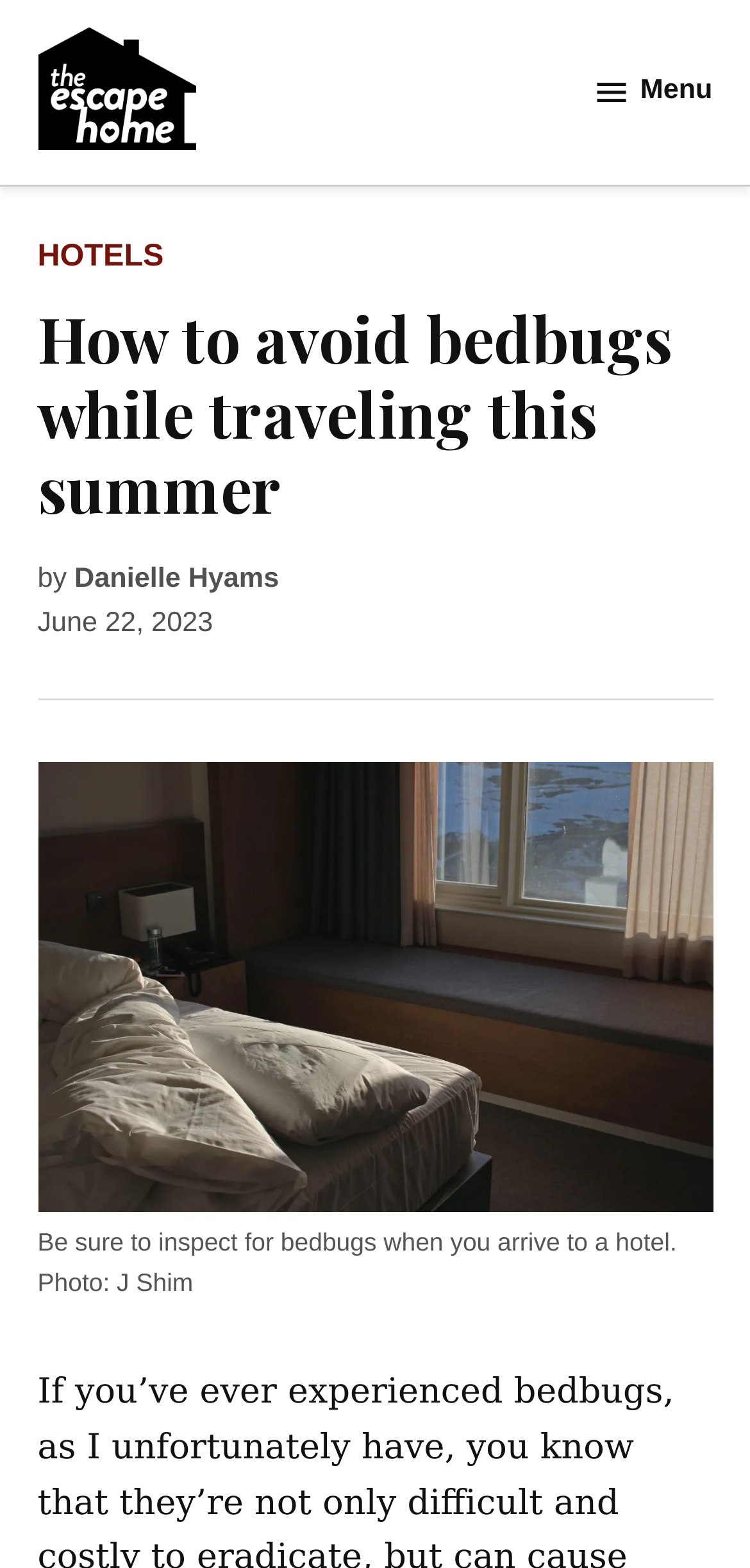Using the elements shown in the image, answer the question comprehensively: What is the source of the photo in the article?

In the figure caption, I found the text 'Photo: J Shim', which indicates that the source of the photo in the article is J Shim.